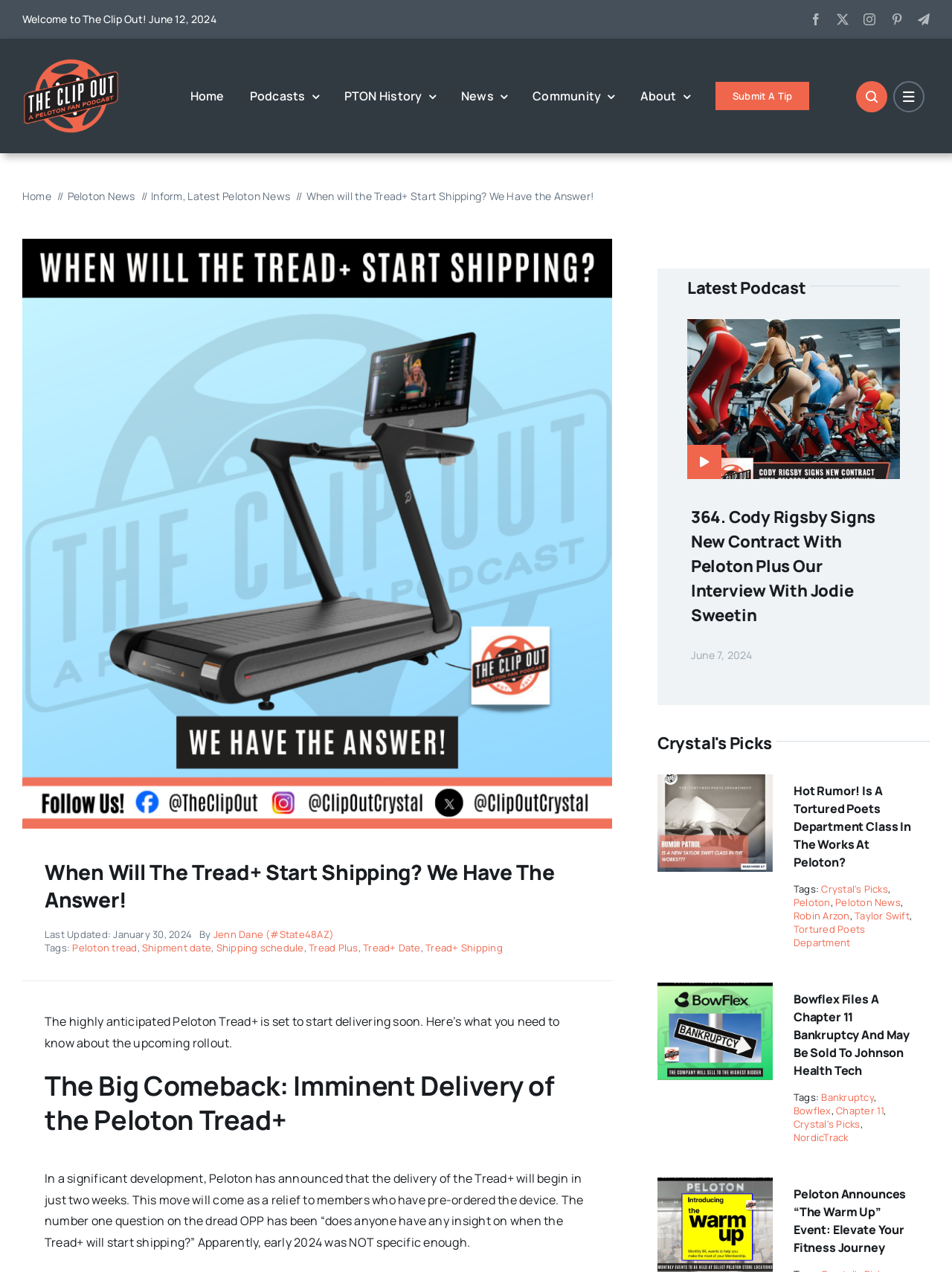Could you please study the image and provide a detailed answer to the question:
What is the date mentioned in the top-right corner of the webpage?

I found the date by looking at the top-right corner of the webpage, where it says 'Welcome to The Clip Out! June 12, 2024'.